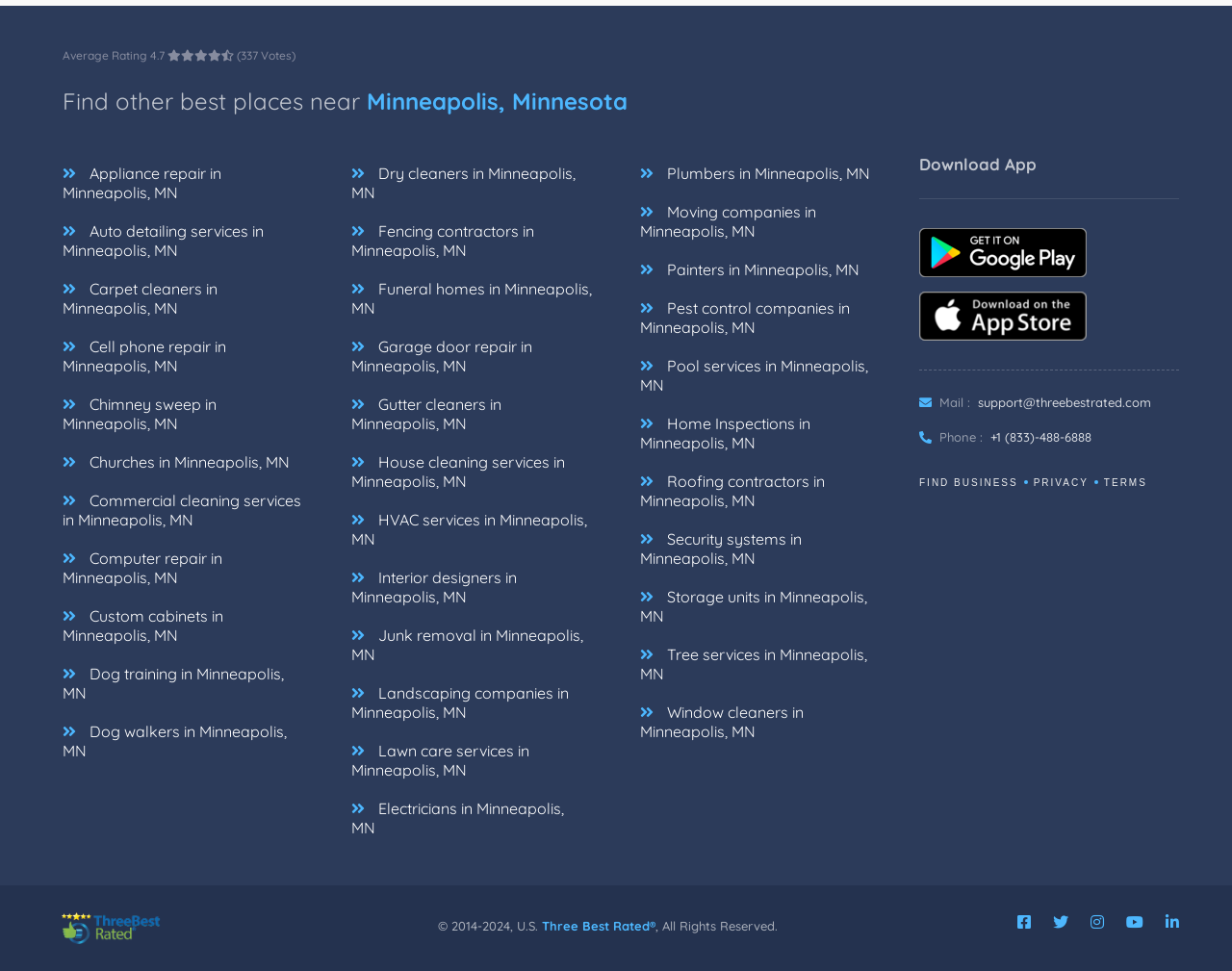How can users contact the website's support team?
Look at the screenshot and provide an in-depth answer.

The webpage provides contact information for the support team, including an email address 'support@threebestrated.com' and a phone number '+1 (833)-488-6888'.